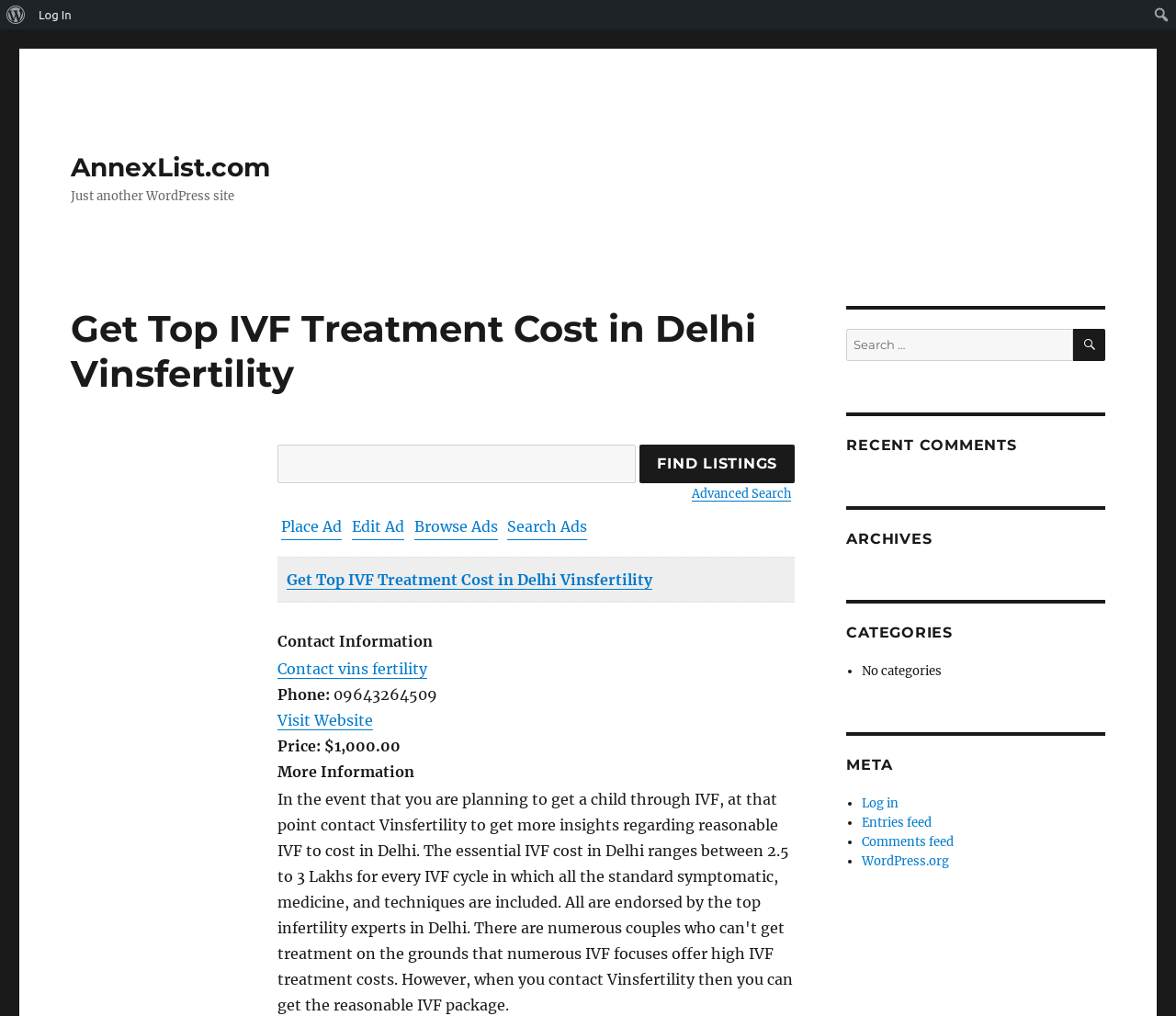Respond with a single word or short phrase to the following question: 
What is the name of the website that Vinsfertility is listed on?

AnnexList.com